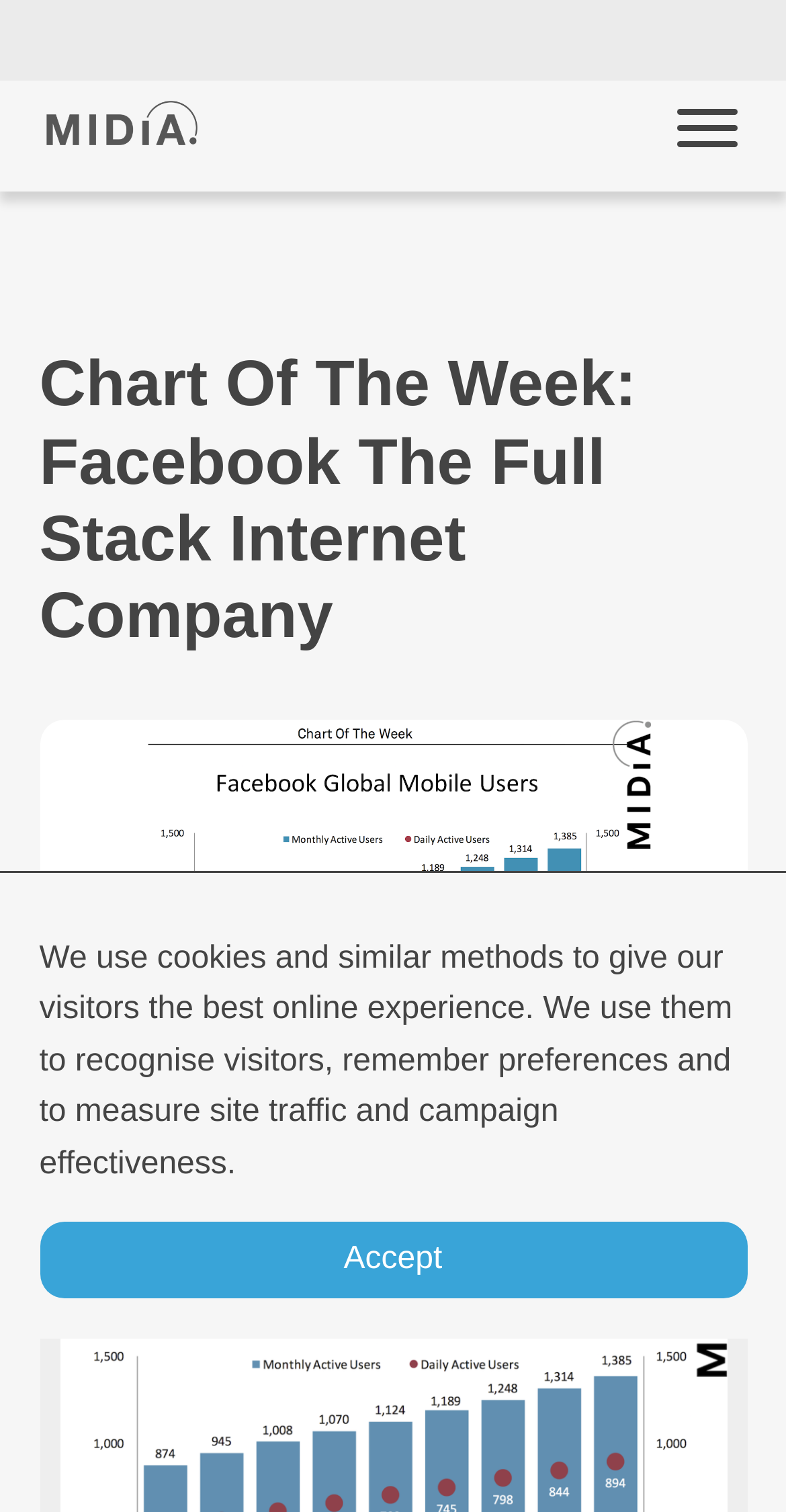Find and provide the bounding box coordinates for the UI element described with: "alt="MIDiA Research logo"".

[0.058, 0.067, 0.25, 0.107]